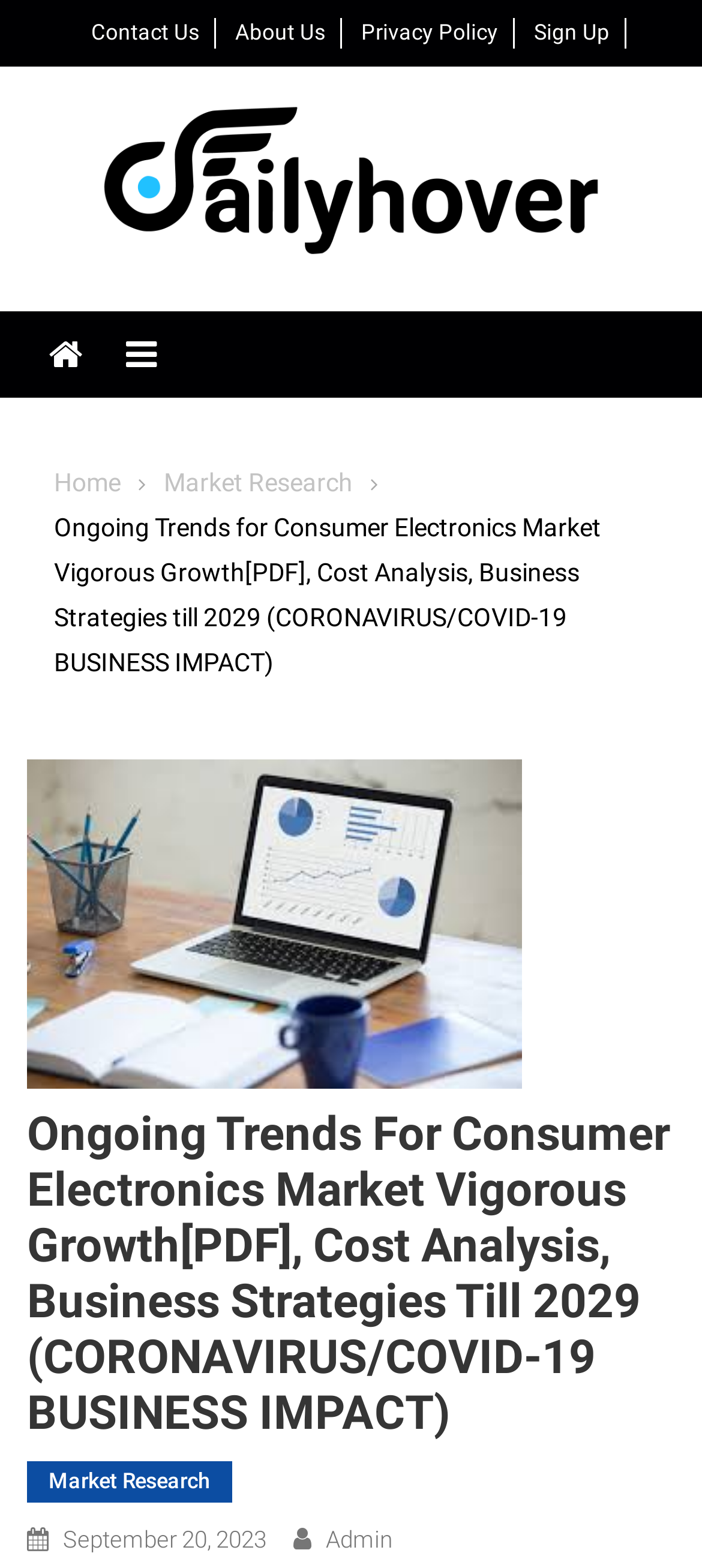Given the element description Creative Commons, specify the bounding box coordinates of the corresponding UI element in the format (top-left x, top-left y, bottom-right x, bottom-right y). All values must be between 0 and 1.

None